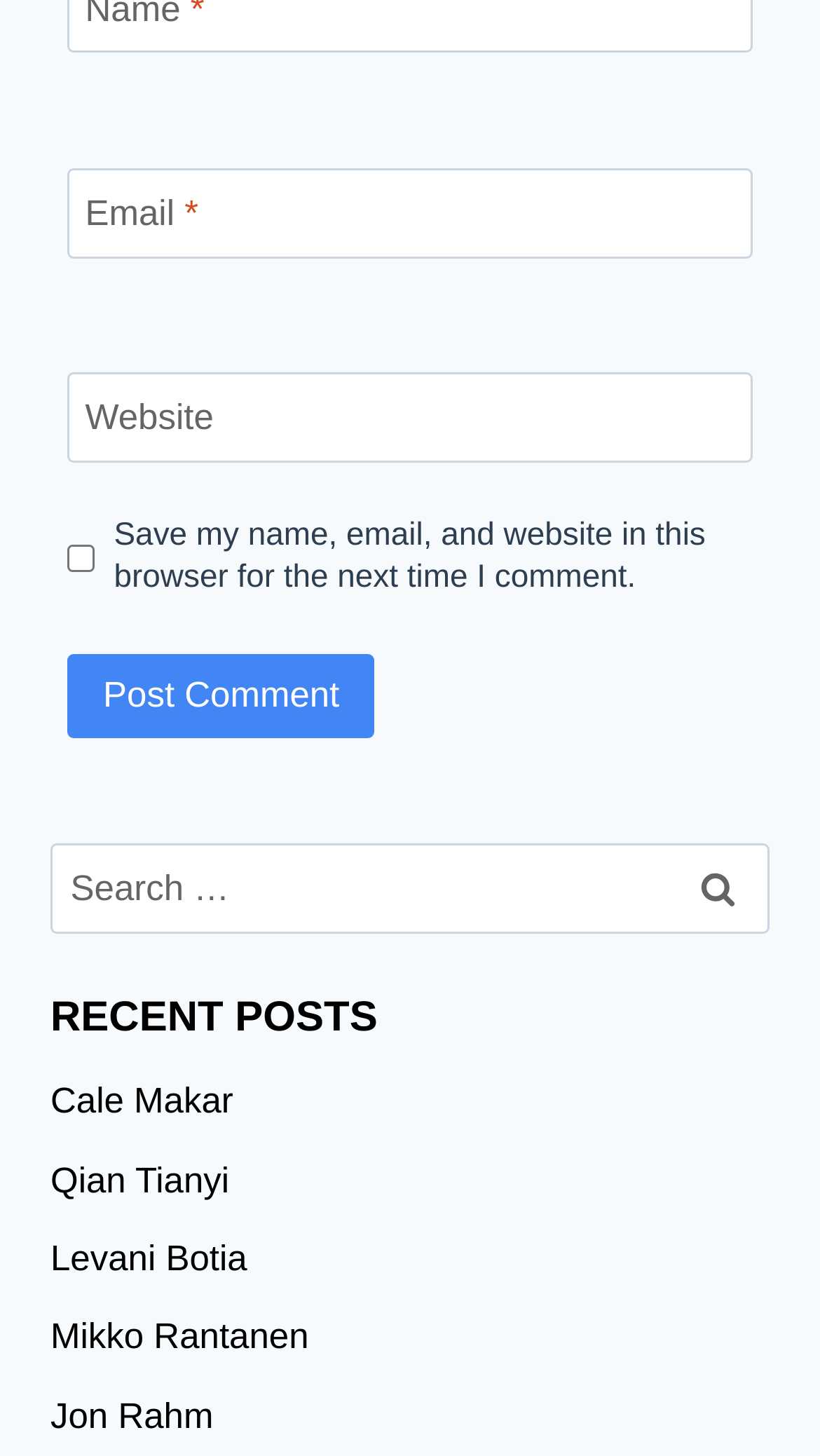Find the bounding box coordinates of the area that needs to be clicked in order to achieve the following instruction: "Post a comment". The coordinates should be specified as four float numbers between 0 and 1, i.e., [left, top, right, bottom].

[0.082, 0.449, 0.458, 0.507]